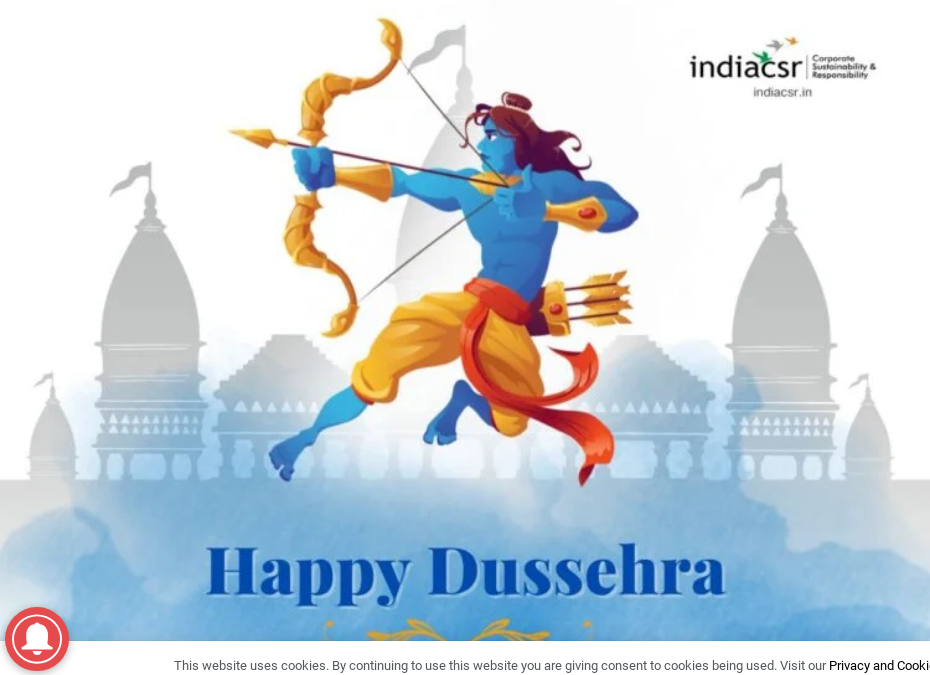Explain in detail what you see in the image.

The image celebrates the festival of Dussehra, also known as Vijayadashami, depicted through an artistic representation of Lord Rama, a significant figure in Hindu mythology. Lord Rama is illustrated drawing a bow, symbolizing his role as the embodiment of virtue and righteousness. The background features traditional Indian architecture, resonating with the cultural essence of the festival. Below the illustration, the text reads "Happy Dussehra," emphasizing the joyous spirit of the celebration. This visual representation aligns with the themes of victory of good over evil, marking the triumph of Lord Rama over the demon king Ravana. The logo of "INDIA CSR" is subtly placed in the corner, underscoring the publication’s focus on corporate sustainability and responsibility in the context of cultural observances.